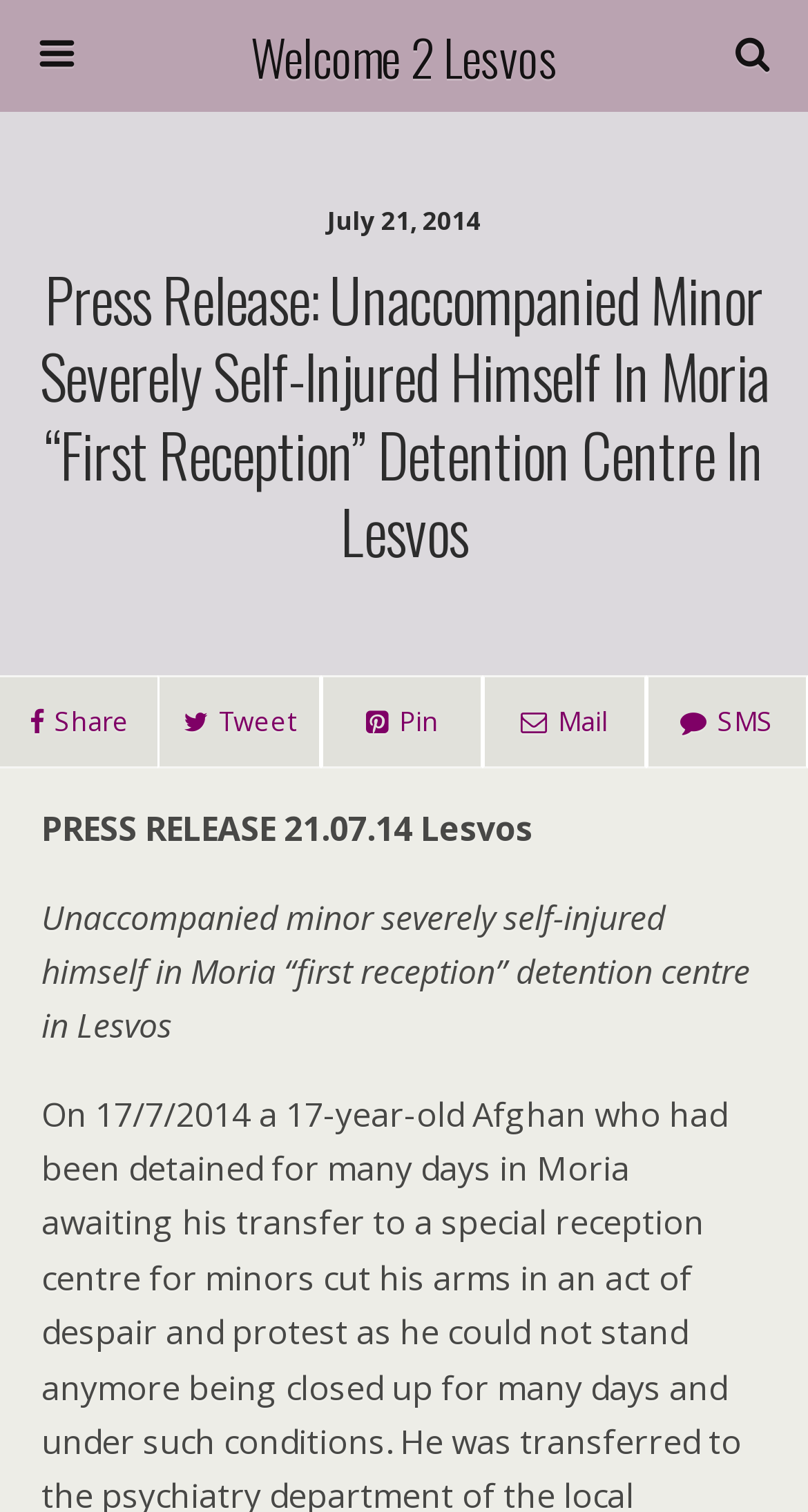How many social media sharing options are available?
Based on the visual information, provide a detailed and comprehensive answer.

I counted the number of social media sharing options by looking at the link elements with icons for sharing, tweeting, pinning, and mailing, which are located at the middle of the webpage.